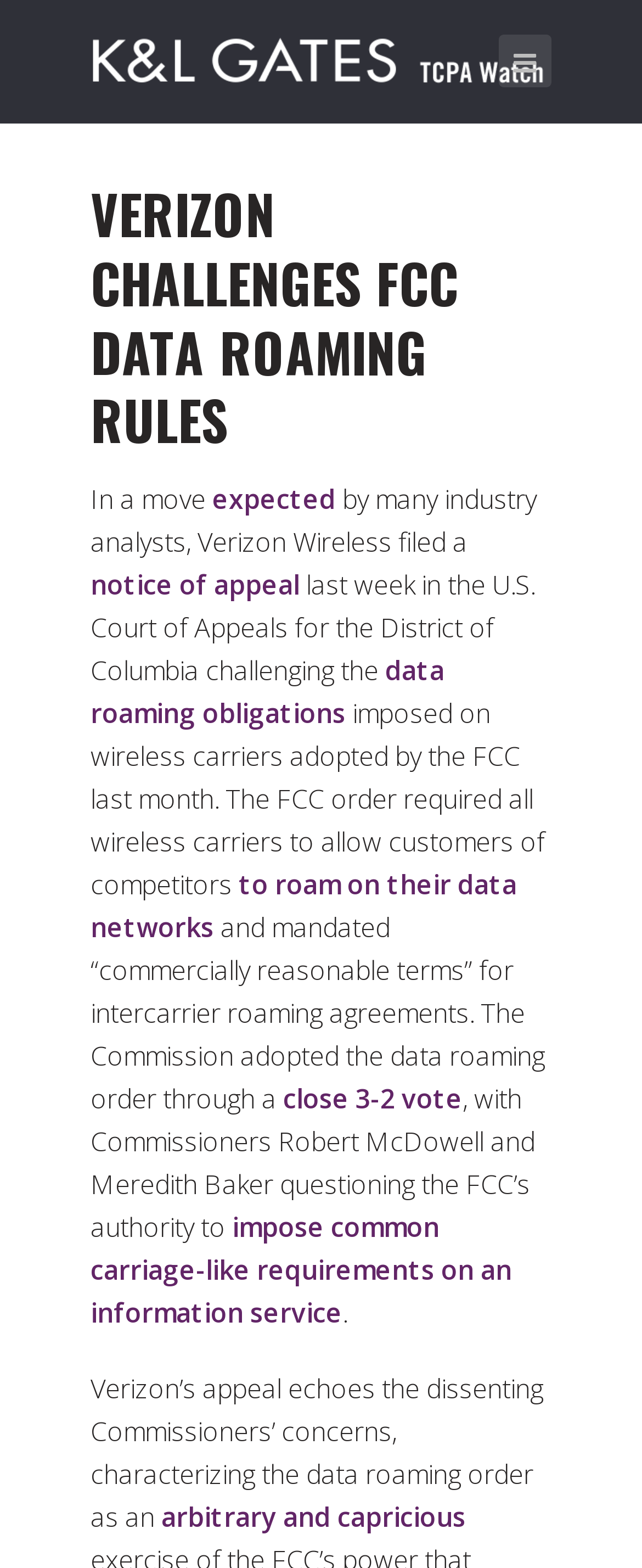Describe every aspect of the webpage comprehensively.

The webpage is about Verizon's challenge to the FCC's data roaming rules. At the top, there is a header with the title "VERIZON CHALLENGES FCC DATA ROAMING RULES" in a prominent font size. Below the title, there is a paragraph of text that explains the context of the challenge. The text is divided into several sections, with links to specific terms and phrases, such as "notice of appeal", "data roaming obligations", and "close 3-2 vote", which provide additional information.

To the top-right of the title, there is a link to "TCPA Watch", which appears to be a related resource or category. Next to it, there is an icon represented by the Unicode character "\uf0c9", which is likely a social media or sharing button.

The main content of the webpage is a news article that discusses Verizon's appeal to the FCC's data roaming rules. The article is structured into several paragraphs, with links to specific terms and phrases that provide additional information. The text explains the background of the FCC's order, the requirements imposed on wireless carriers, and the concerns raised by Verizon and other commissioners.

Overall, the webpage presents a detailed news article about Verizon's challenge to the FCC's data roaming rules, with links to additional information and resources.